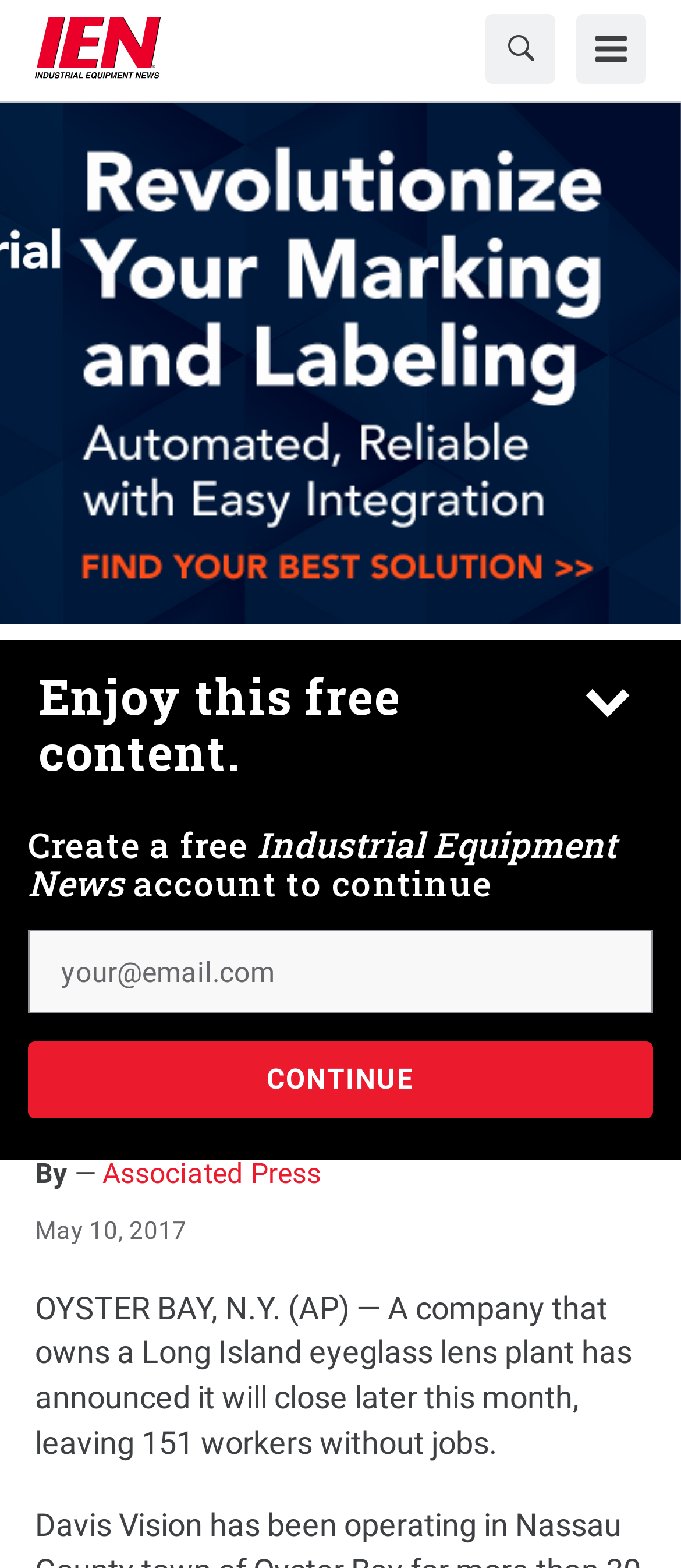Can you find the bounding box coordinates for the UI element given this description: "Continue"? Provide the coordinates as four float numbers between 0 and 1: [left, top, right, bottom].

[0.041, 0.664, 0.959, 0.713]